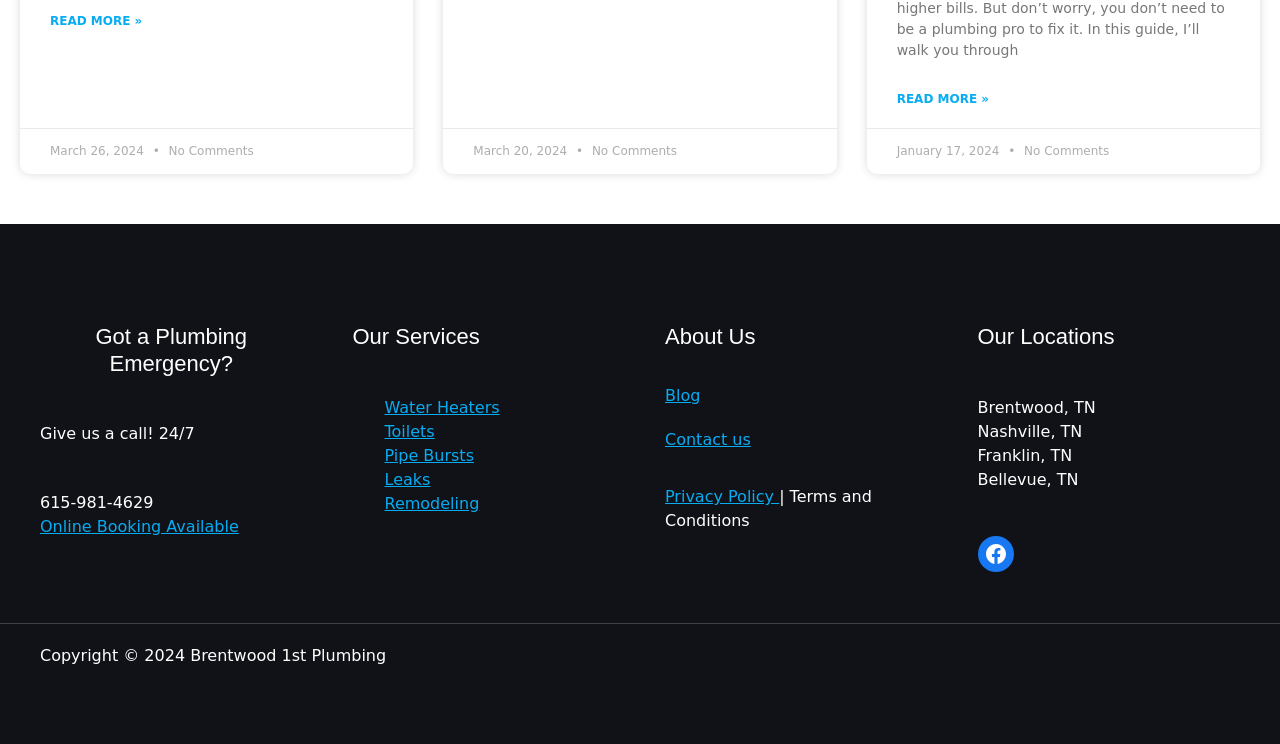Determine the bounding box coordinates for the area that should be clicked to carry out the following instruction: "View Water Heaters service".

[0.3, 0.534, 0.39, 0.56]